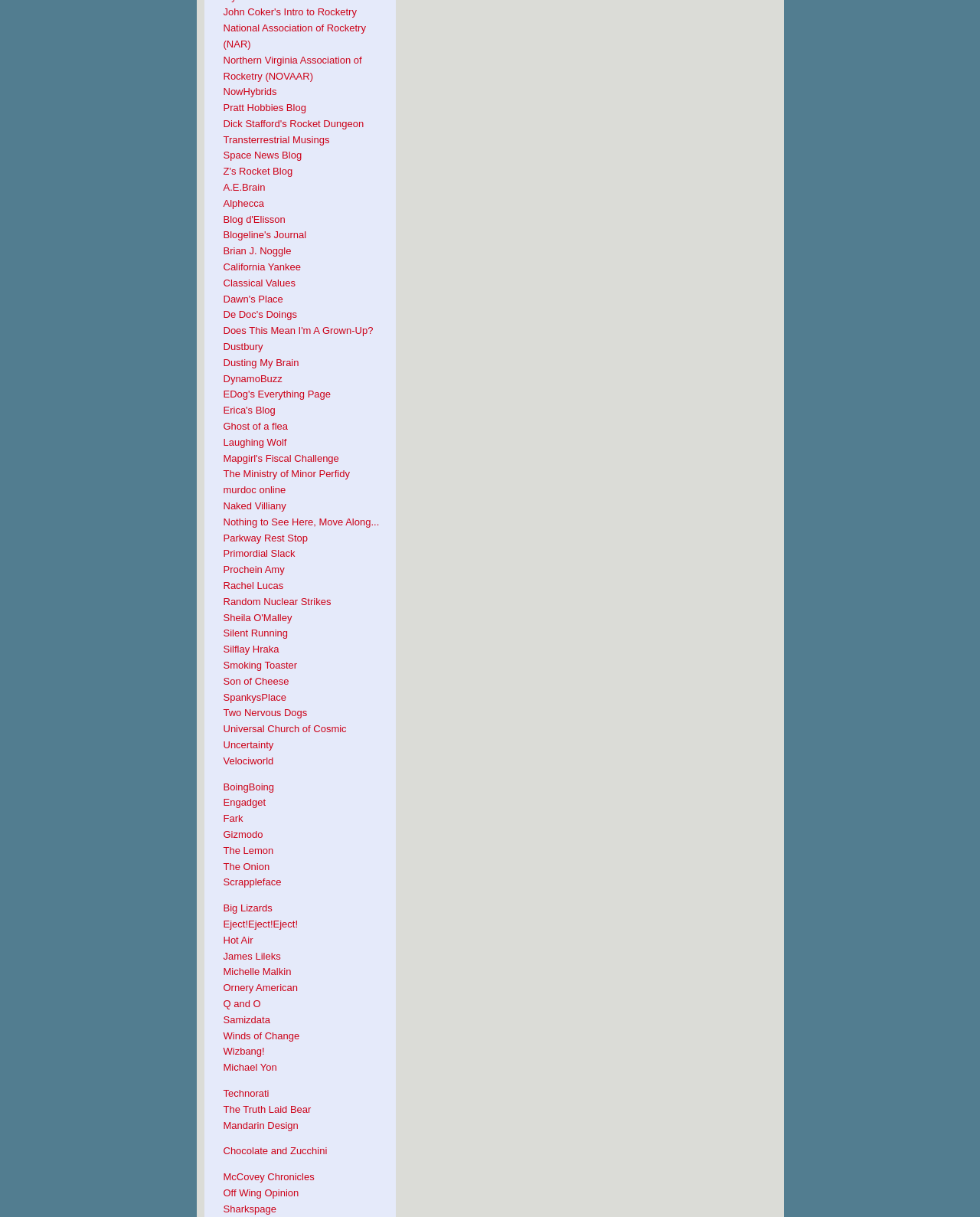Determine the bounding box for the described HTML element: "The Truth Laid Bear". Ensure the coordinates are four float numbers between 0 and 1 in the format [left, top, right, bottom].

[0.228, 0.907, 0.318, 0.916]